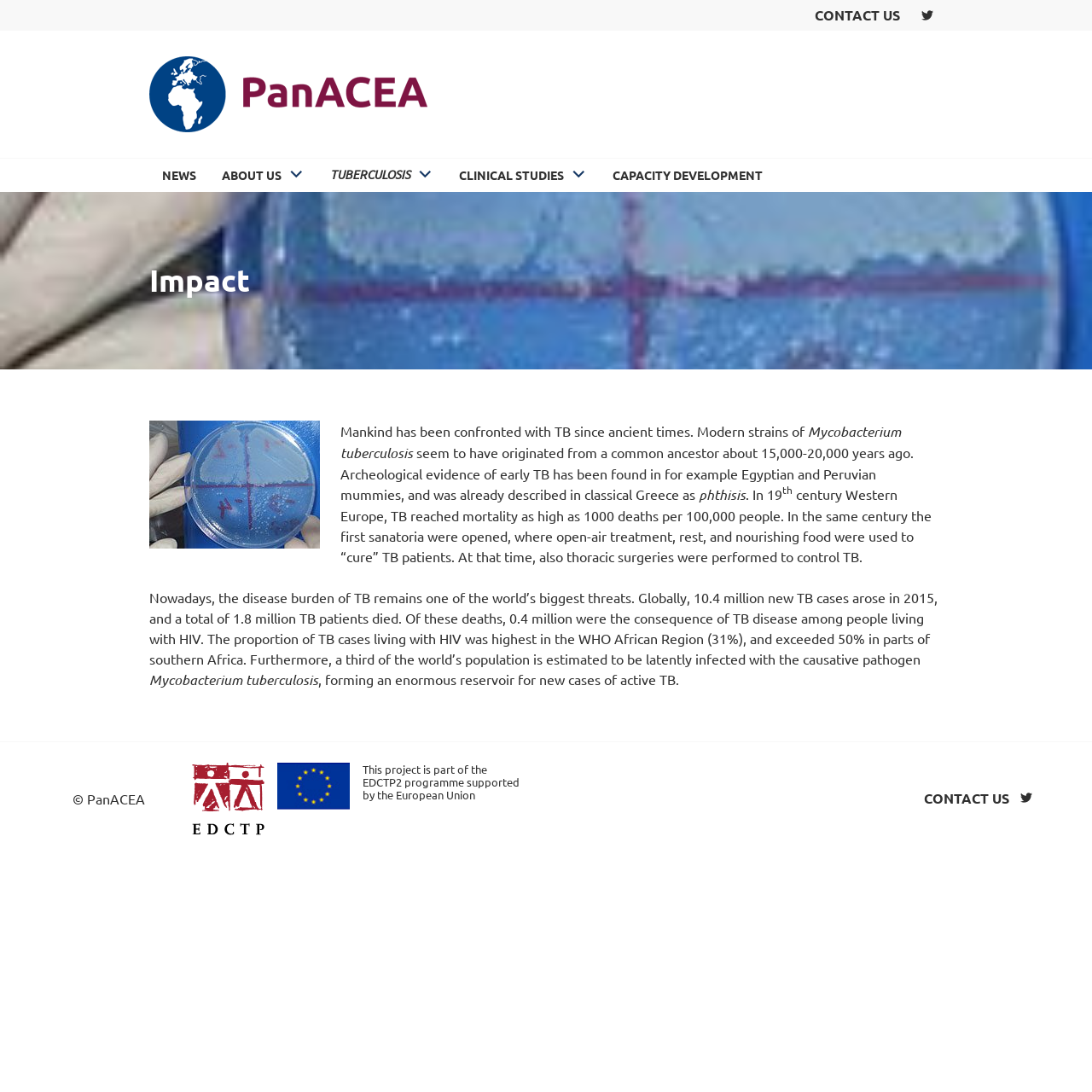Respond with a single word or phrase for the following question: 
What was used to 'cure' TB patients in the 19th century?

Open-air treatment, rest, and nourishing food